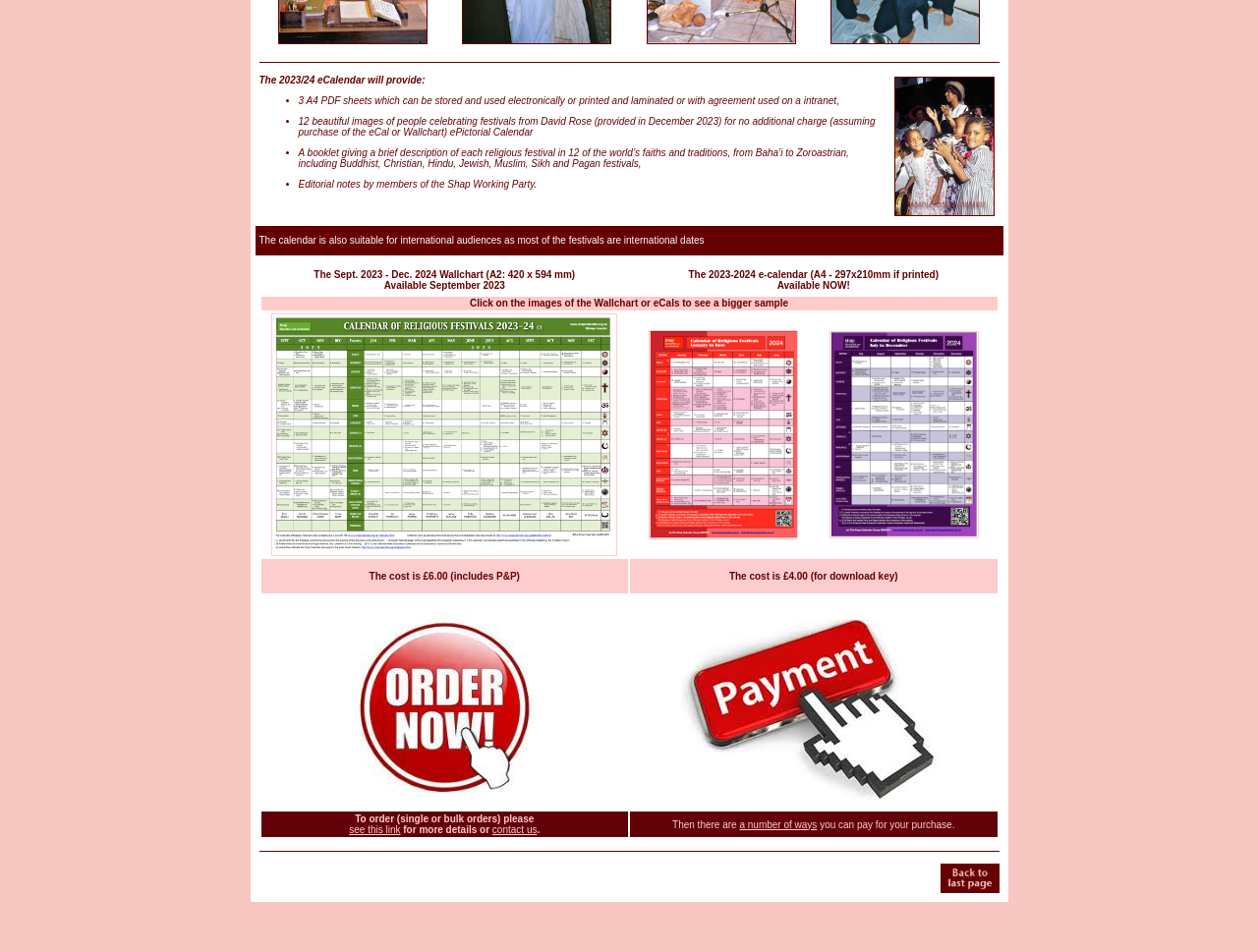Identify the bounding box for the UI element specified in this description: "Current Page Parent TV". The coordinates must be four float numbers between 0 and 1, formatted as [left, top, right, bottom].

None